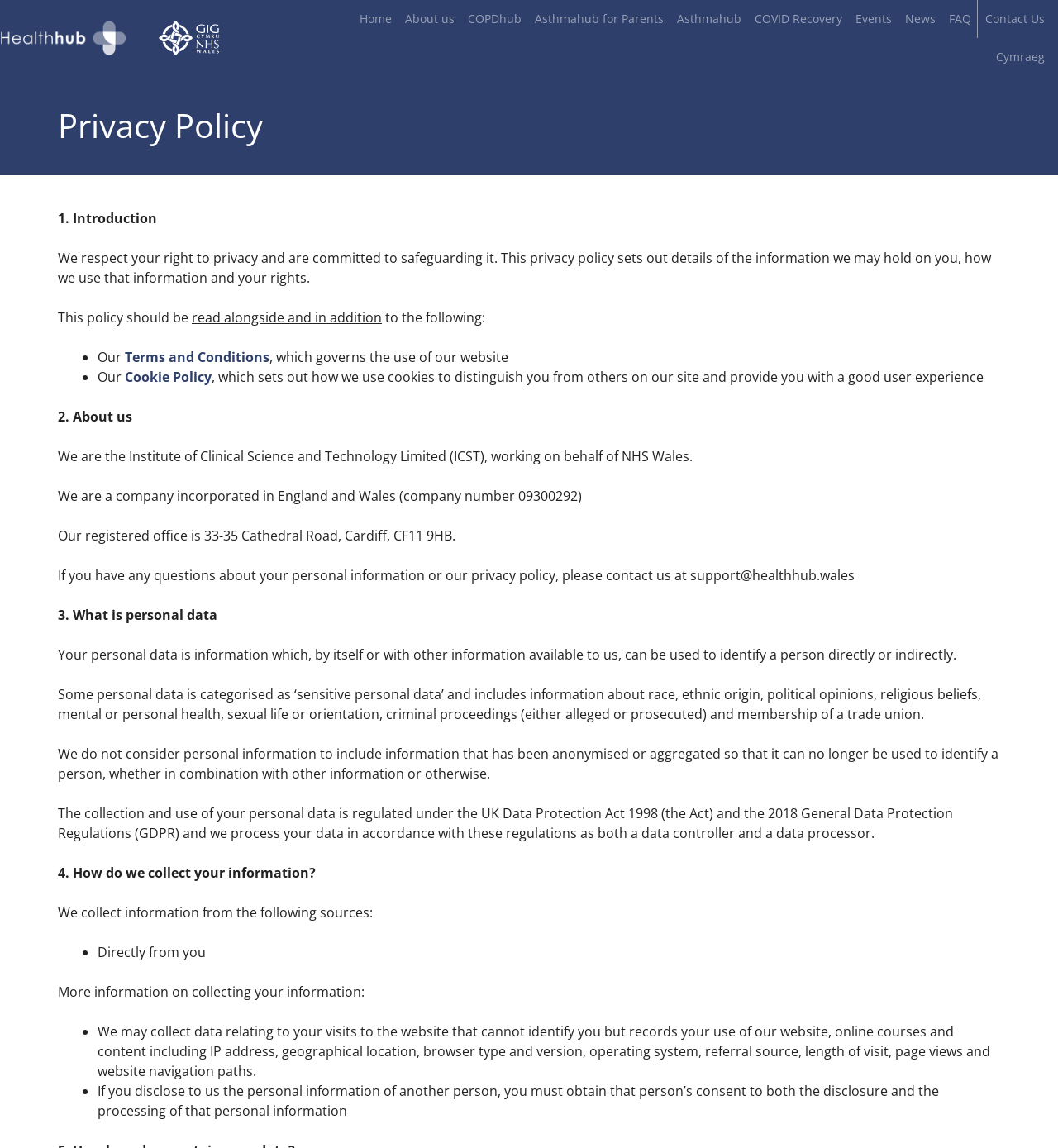Locate the bounding box coordinates of the element's region that should be clicked to carry out the following instruction: "Contact Us". The coordinates need to be four float numbers between 0 and 1, i.e., [left, top, right, bottom].

[0.925, 0.0, 0.993, 0.033]